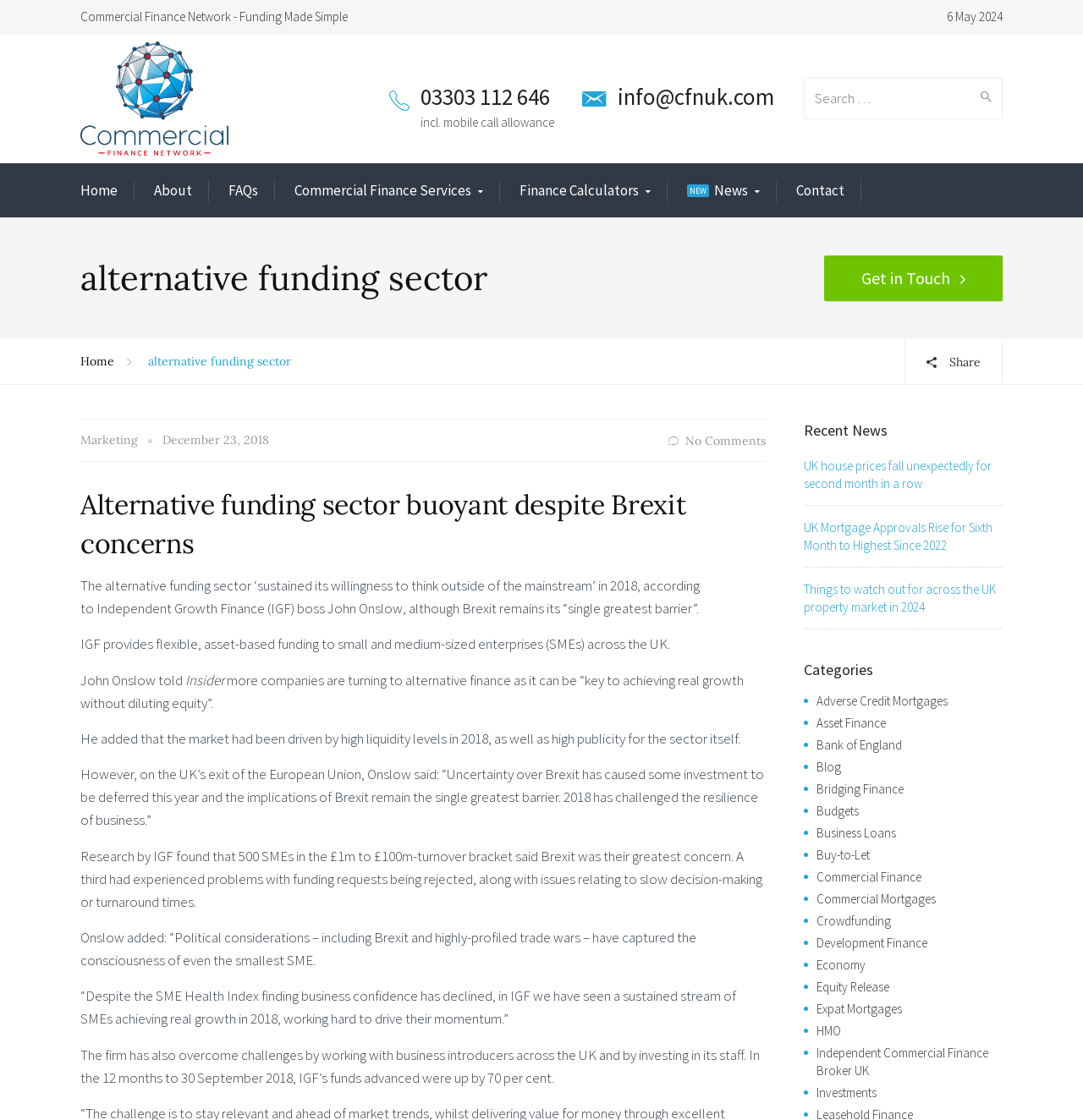Show the bounding box coordinates of the element that should be clicked to complete the task: "Get in Touch with Commercial Finance Network".

[0.761, 0.228, 0.926, 0.269]